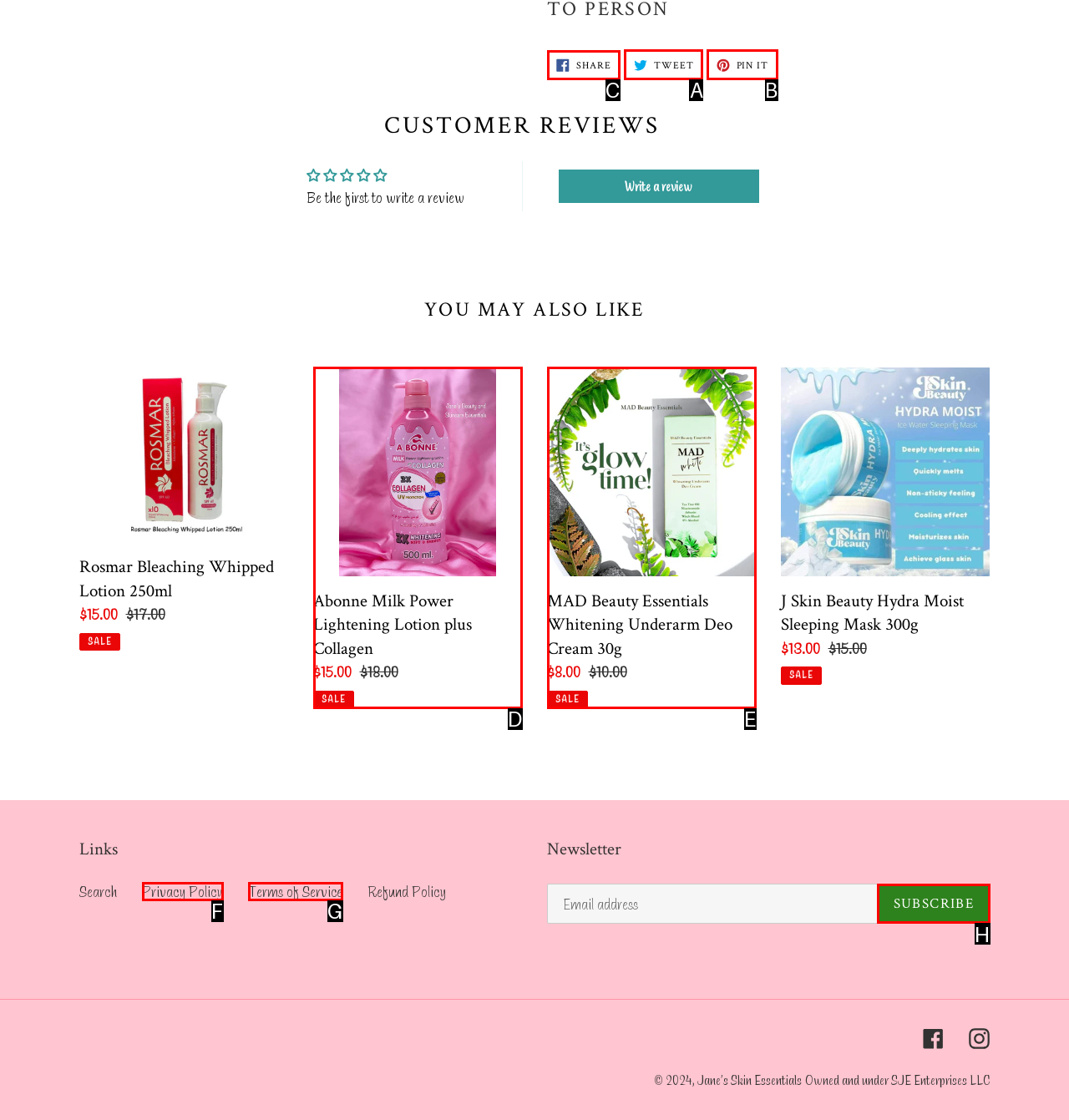Pick the HTML element that should be clicked to execute the task: Share on Facebook
Respond with the letter corresponding to the correct choice.

C